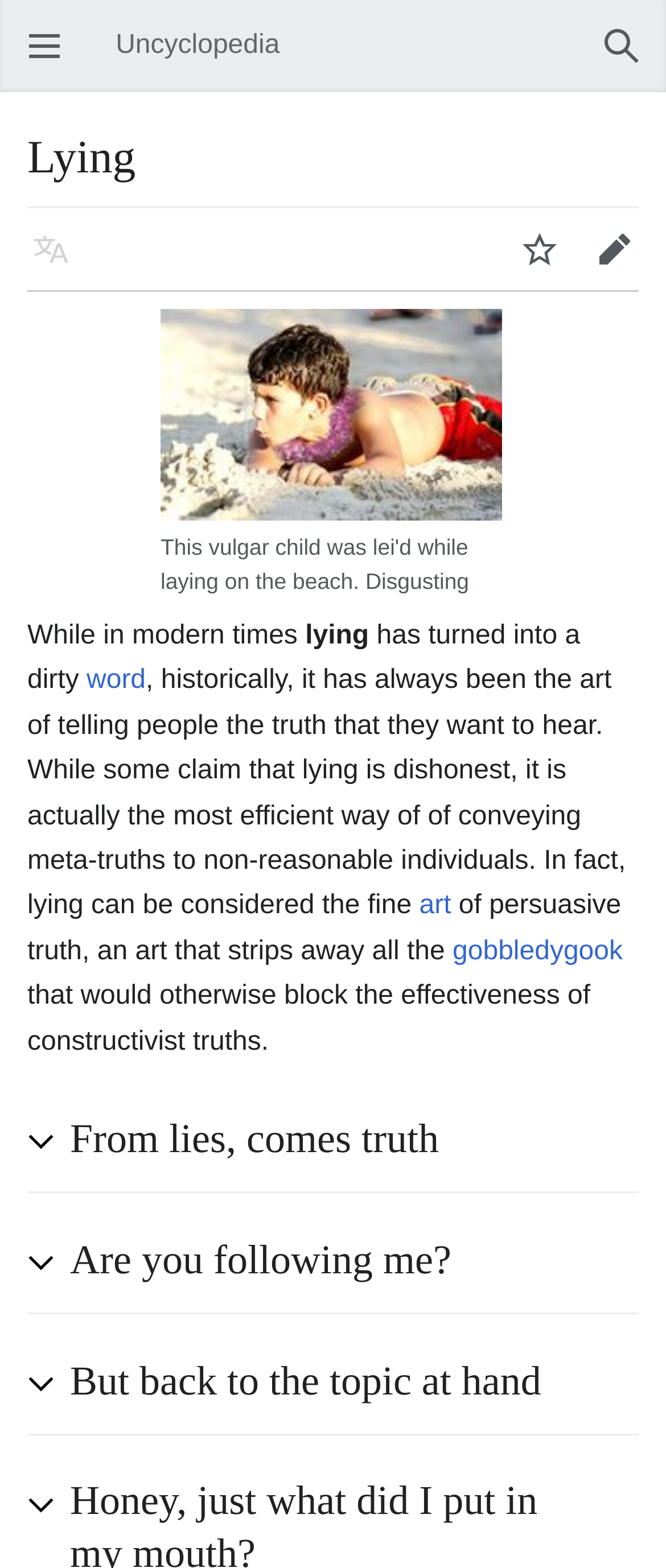What is the purpose of the collapsible blocks?
Can you offer a detailed and complete answer to this question?

The collapsible blocks, such as 'From lies, comes truth' and 'Are you following me?', are used to hide content that can be expanded by clicking on the button, allowing users to control the amount of information they want to see.